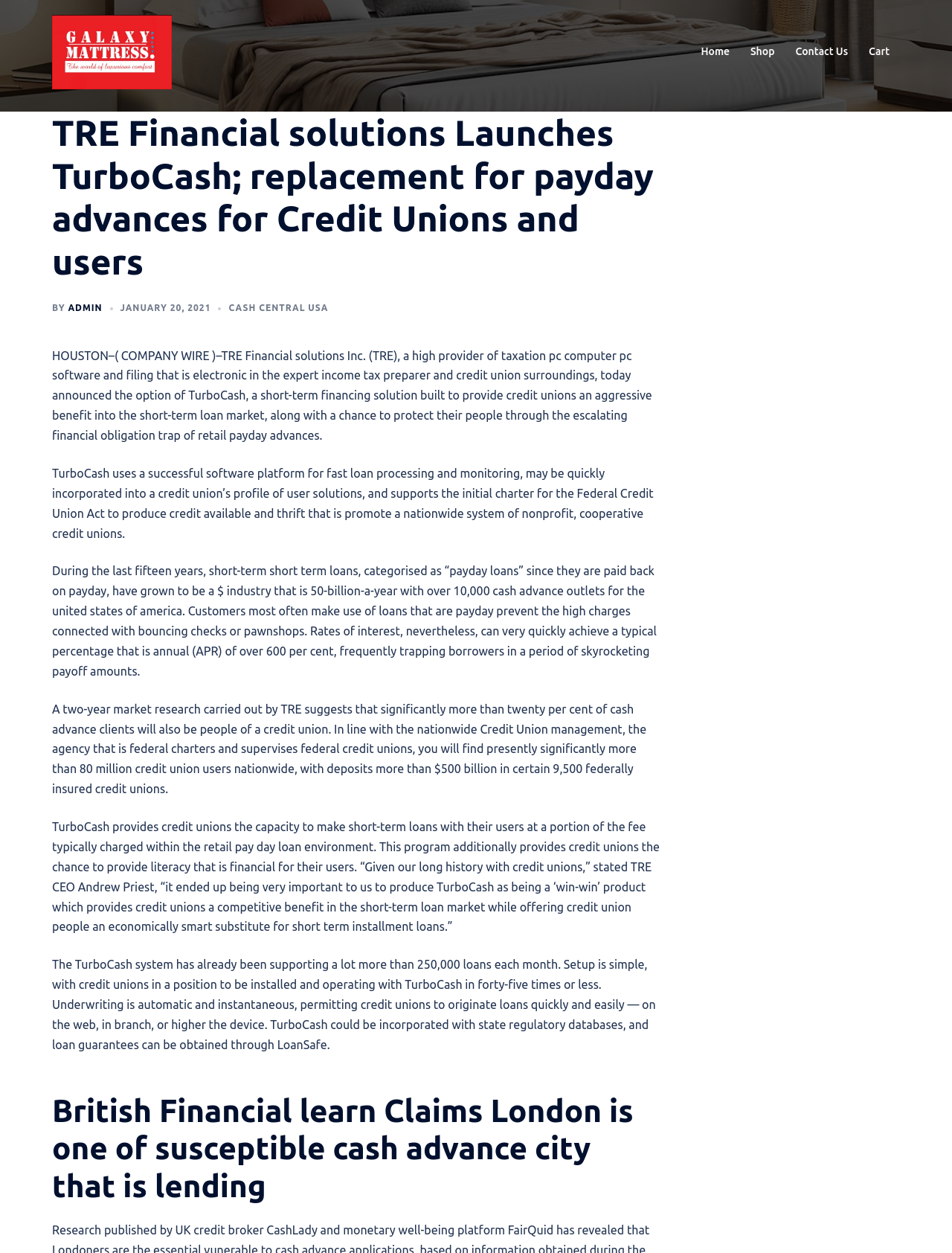What is the purpose of TurboCash?
Using the visual information, respond with a single word or phrase.

Replace payday advances